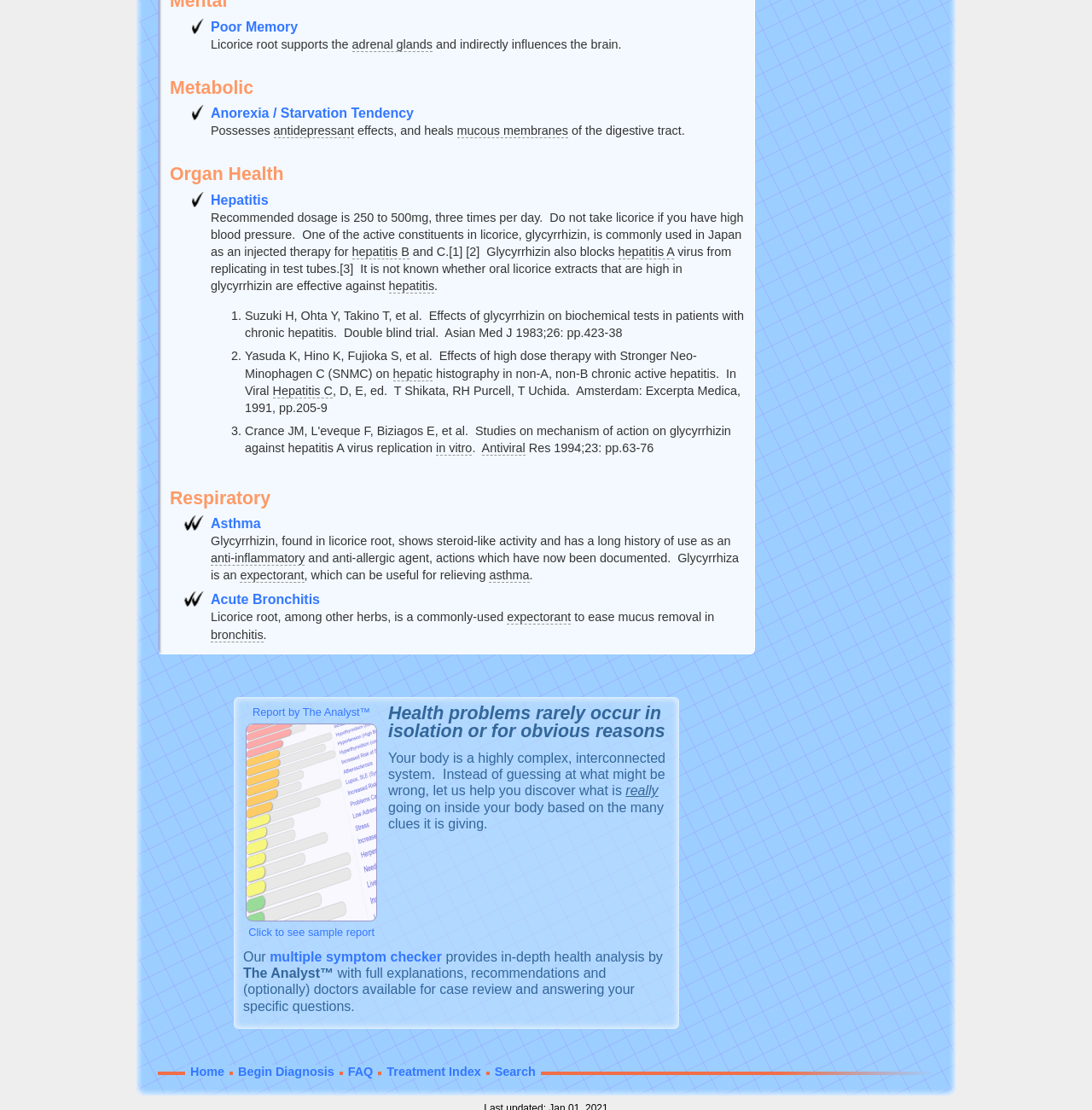Determine the bounding box coordinates for the region that must be clicked to execute the following instruction: "Learn about the recommended dosage of licorice".

[0.193, 0.19, 0.681, 0.233]